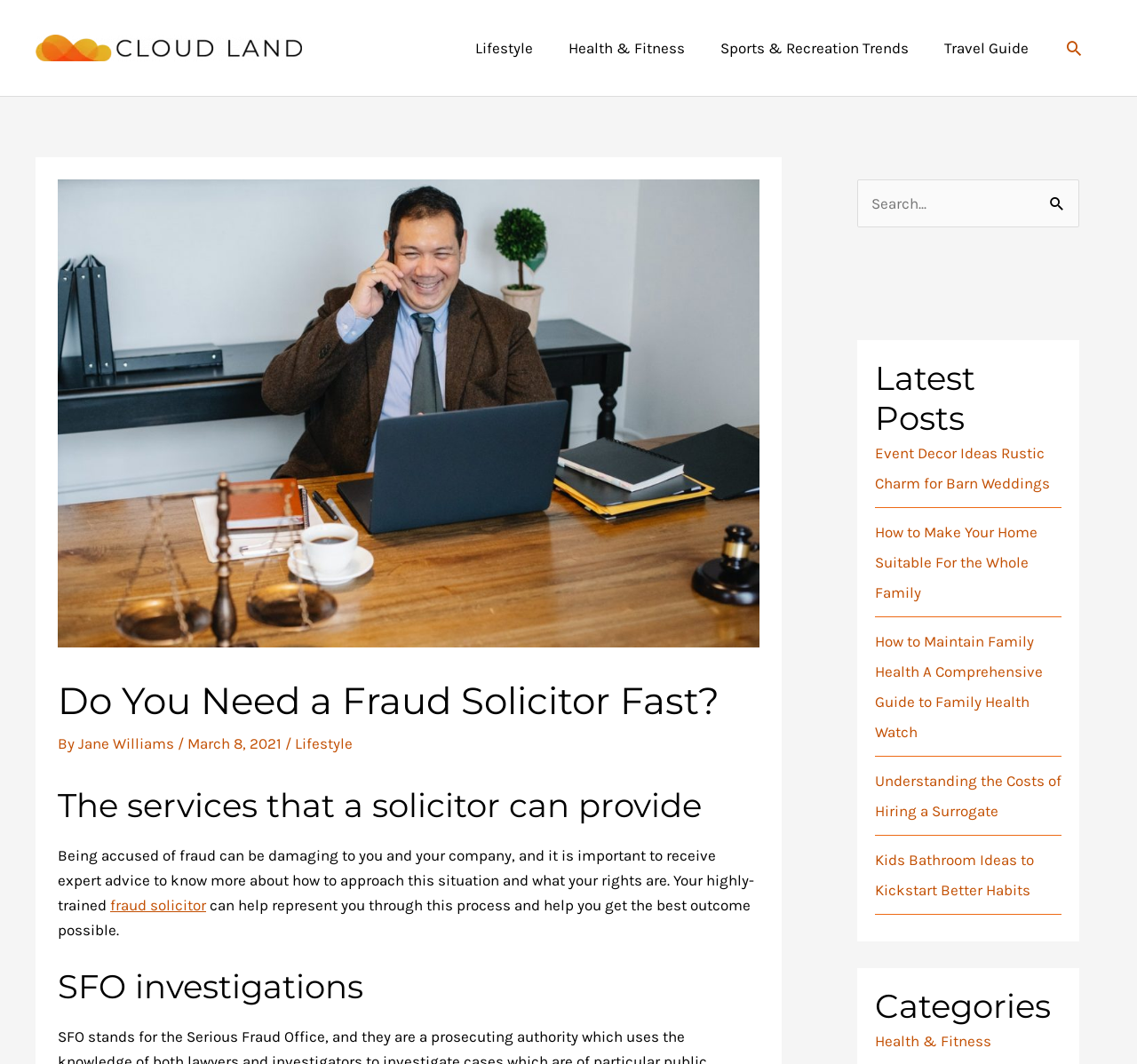Describe the entire webpage, focusing on both content and design.

The webpage appears to be a blog or article page with a focus on fraud solicitors. At the top left, there is a Cloud Land logo, which is an image. To the right of the logo, there is a navigation menu with links to various categories such as Lifestyle, Health & Fitness, Sports & Recreation Trends, and Travel Guide. 

Below the navigation menu, there is a header section with a heading that reads "Do You Need a Fraud Solicitor Fast?" followed by the author's name, "Jane Williams", and the date "March 8, 2021". 

The main content of the page is divided into sections. The first section has a heading that reads "The services that a solicitor can provide" and discusses the importance of seeking expert advice when accused of fraud. There is a link to "fraud solicitor" within the text. 

The next section has a heading that reads "SFO investigations". 

To the right of the main content, there is a complementary section with a search bar and a button labeled "Search". Below the search bar, there is a heading that reads "Latest Posts" followed by a list of links to various articles, including "Event Decor Ideas Rustic Charm for Barn Weddings", "How to Make Your Home Suitable For the Whole Family", and others. 

Further down, there is a heading that reads "Categories" followed by a link to "Health & Fitness".